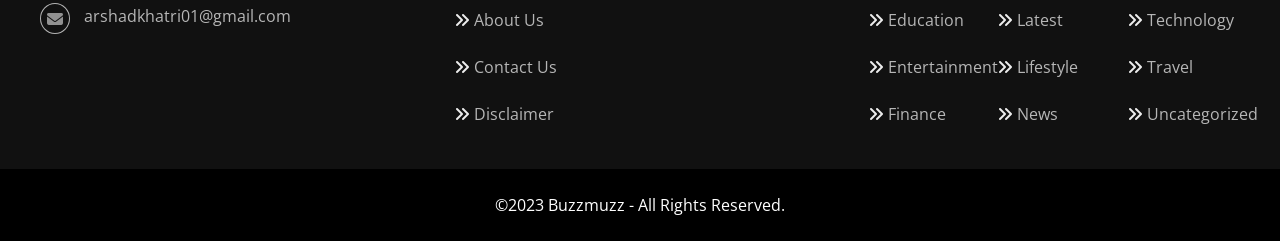Please answer the following question using a single word or phrase: 
What is the copyright year mentioned on the webpage?

2023